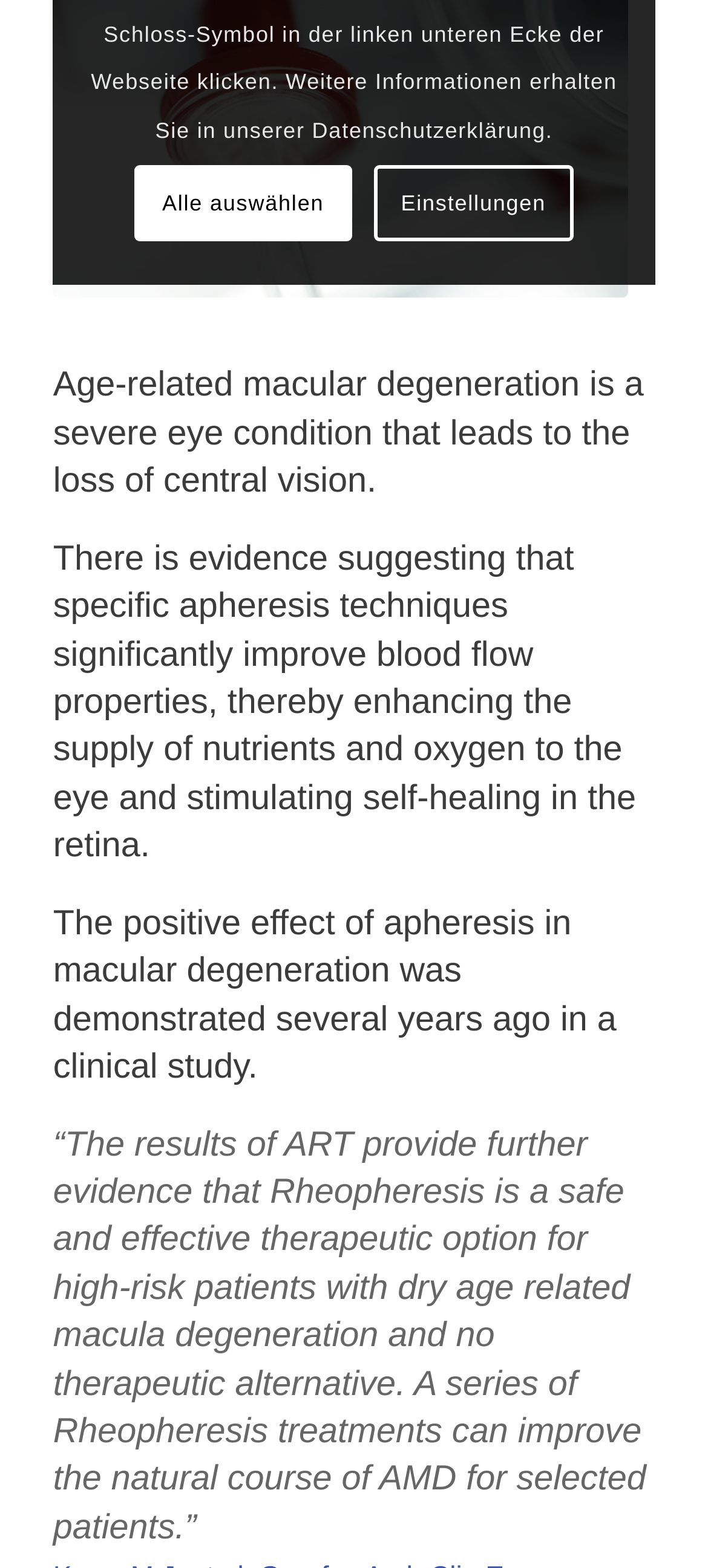Determine the bounding box coordinates for the UI element described. Format the coordinates as (top-left x, top-left y, bottom-right x, bottom-right y) and ensure all values are between 0 and 1. Element description: Alle auswählen

[0.19, 0.105, 0.496, 0.154]